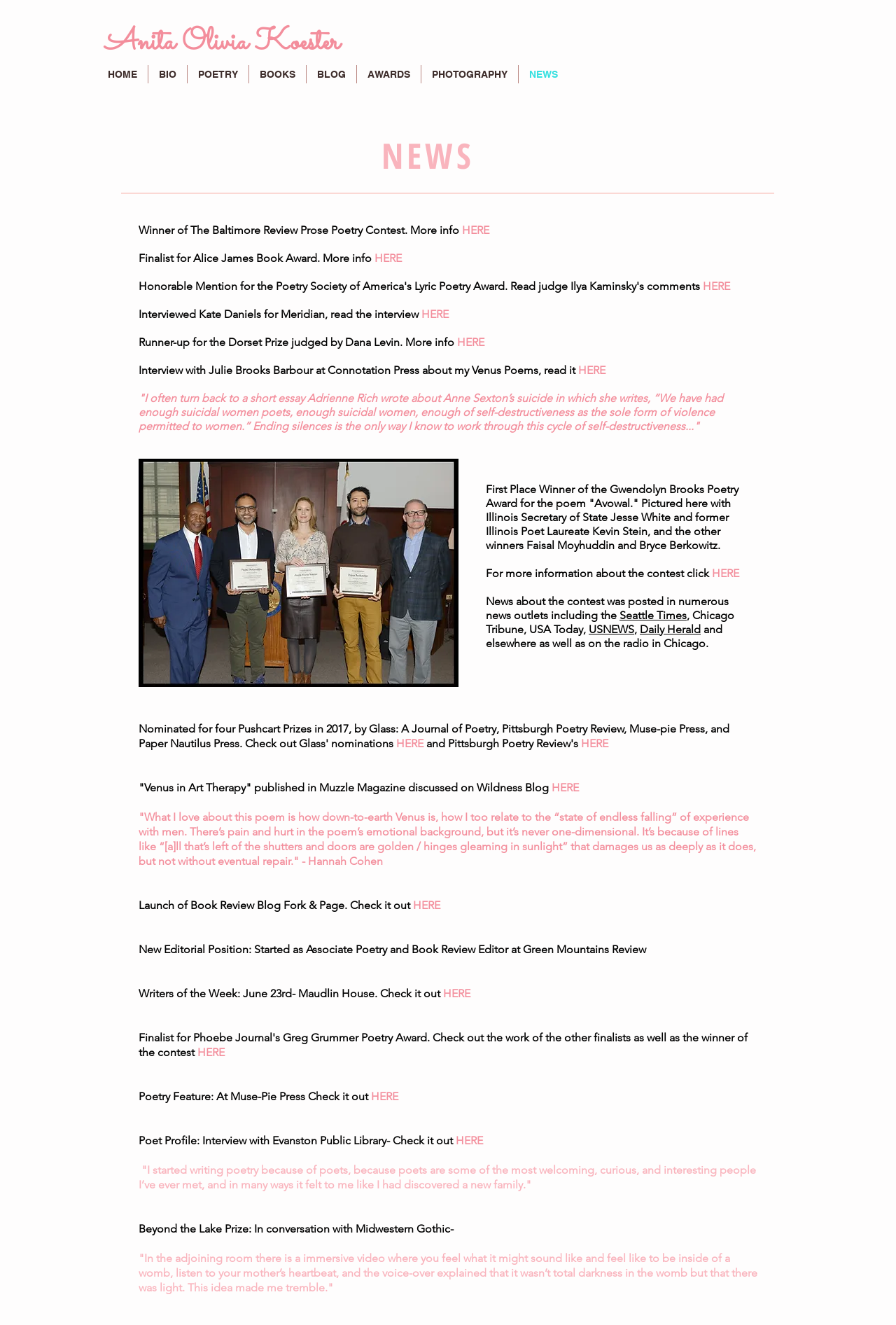Please reply to the following question with a single word or a short phrase:
How many images are there on this webpage?

1